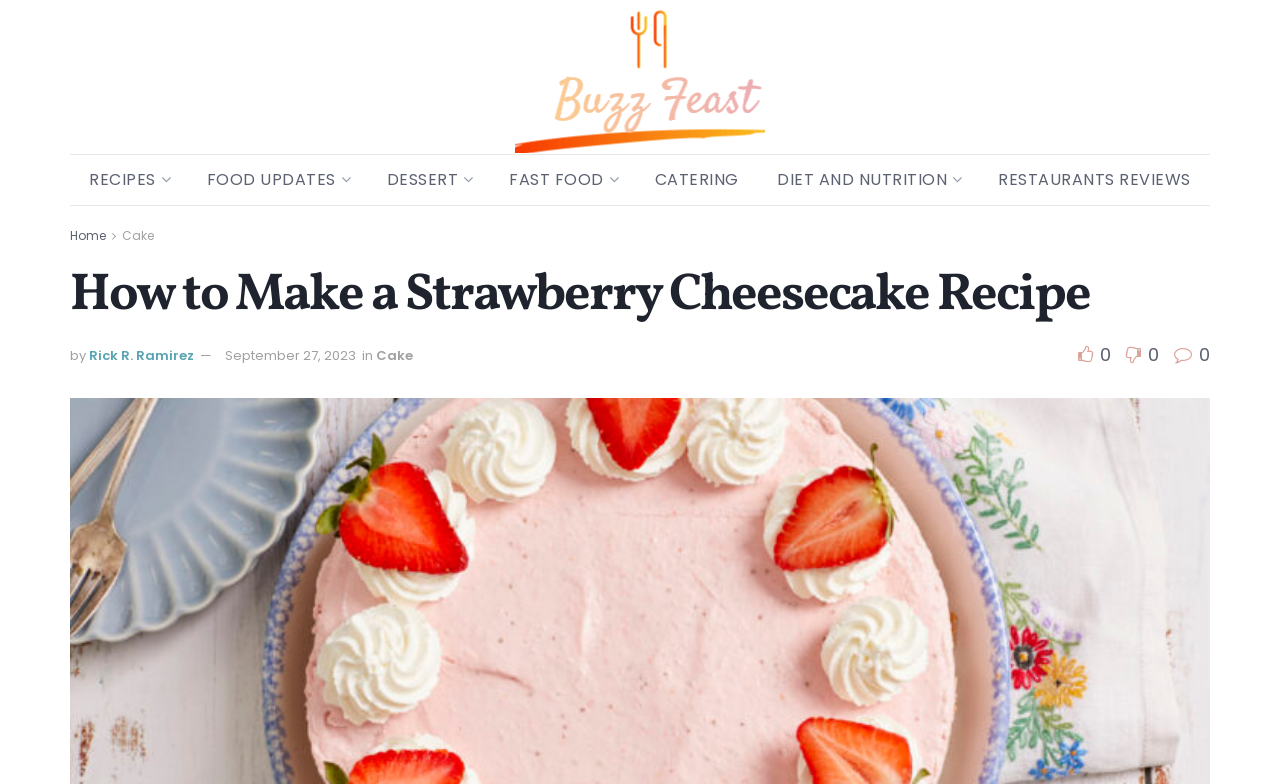Give a detailed overview of the webpage's appearance and contents.

The webpage is about a strawberry cheesecake recipe. At the top left, there is a logo of "Buzz Feast" which is also a link, accompanied by an image of the same name. Below the logo, there is a navigation menu with seven links: "RECIPES", "FOOD UPDATES", "DESSERT", "FAST FOOD", "CATERING", "DIET AND NUTRITION", and "RESTAURANTS REVIEWS". These links are aligned horizontally and take up about half of the screen width.

To the right of the navigation menu, there are two more links: "Home" and "Cake". Below these links, there is a heading that reads "How to Make a Strawberry Cheesecake Recipe". The heading spans almost the entire screen width.

Under the heading, there is a section with text "by" followed by a link to the author's name, "Rick R. Ramirez", and the date "September 27, 2023". To the right of this section, there is another link to "Cake". At the far right, there are three more links with icons: a heart, a chat bubble, and a share icon, all with a count of 0.

Overall, the webpage has a clear structure, with a prominent heading and a navigation menu at the top, followed by a section with author and date information, and finally some social media links at the bottom right.